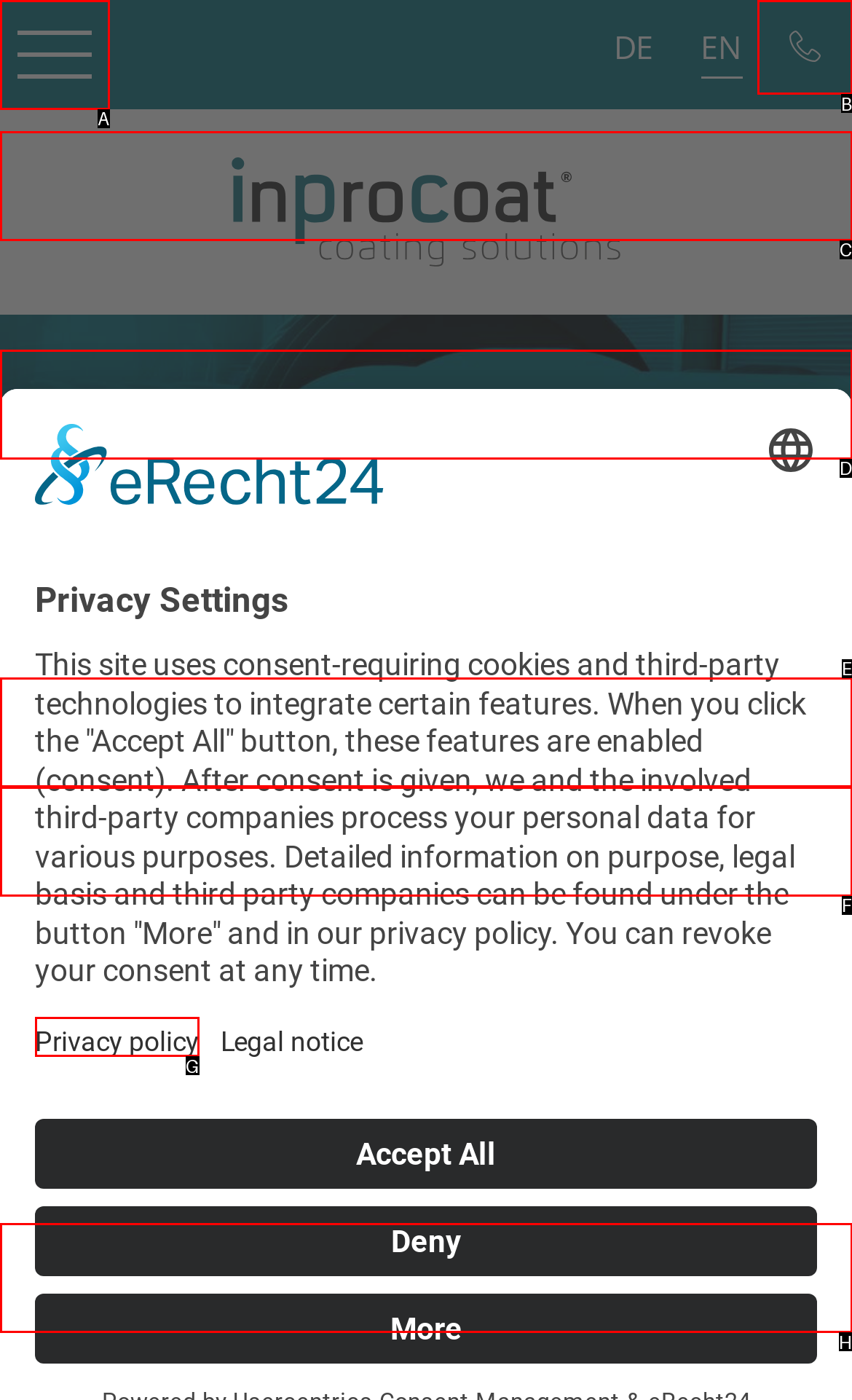Select the HTML element that needs to be clicked to perform the task: View Village Directory. Reply with the letter of the chosen option.

None